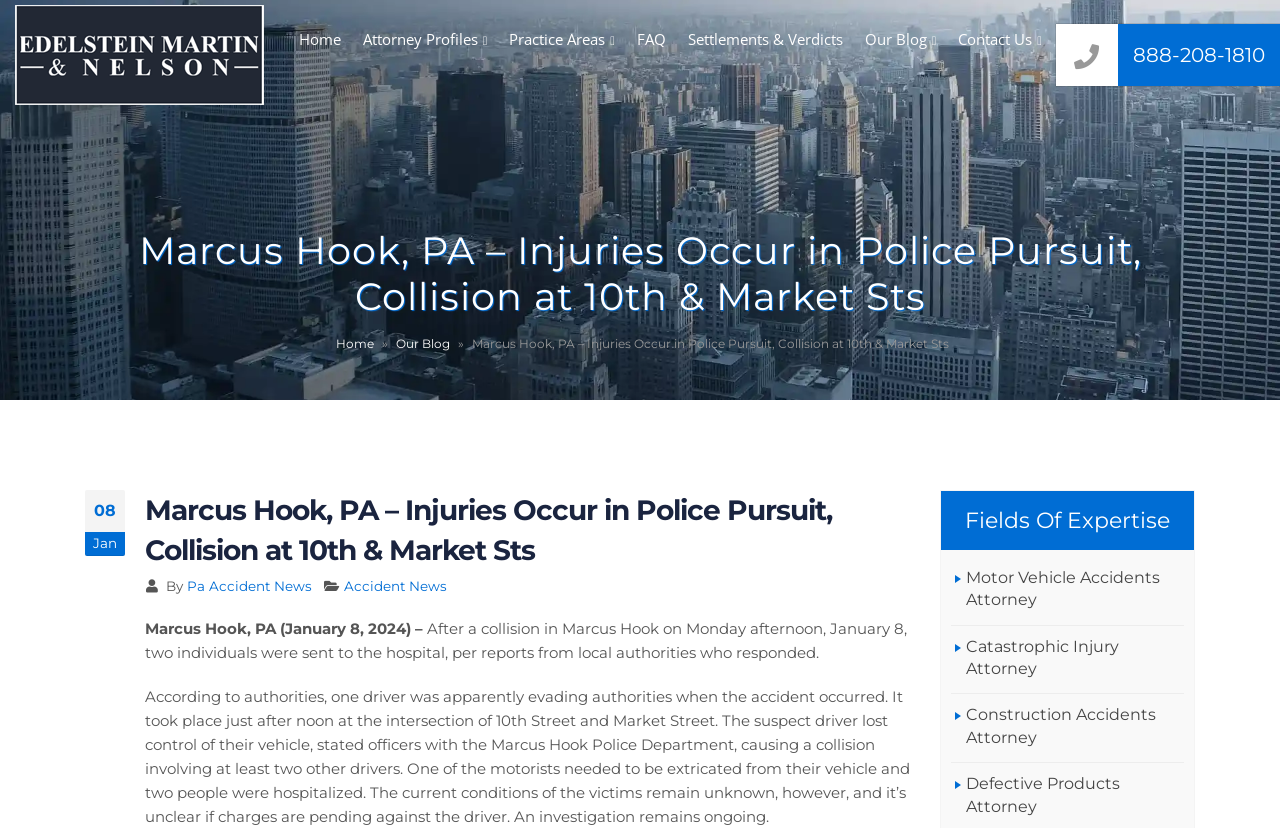Show the bounding box coordinates of the element that should be clicked to complete the task: "Click on the 'Home' link".

[0.226, 0.019, 0.274, 0.074]